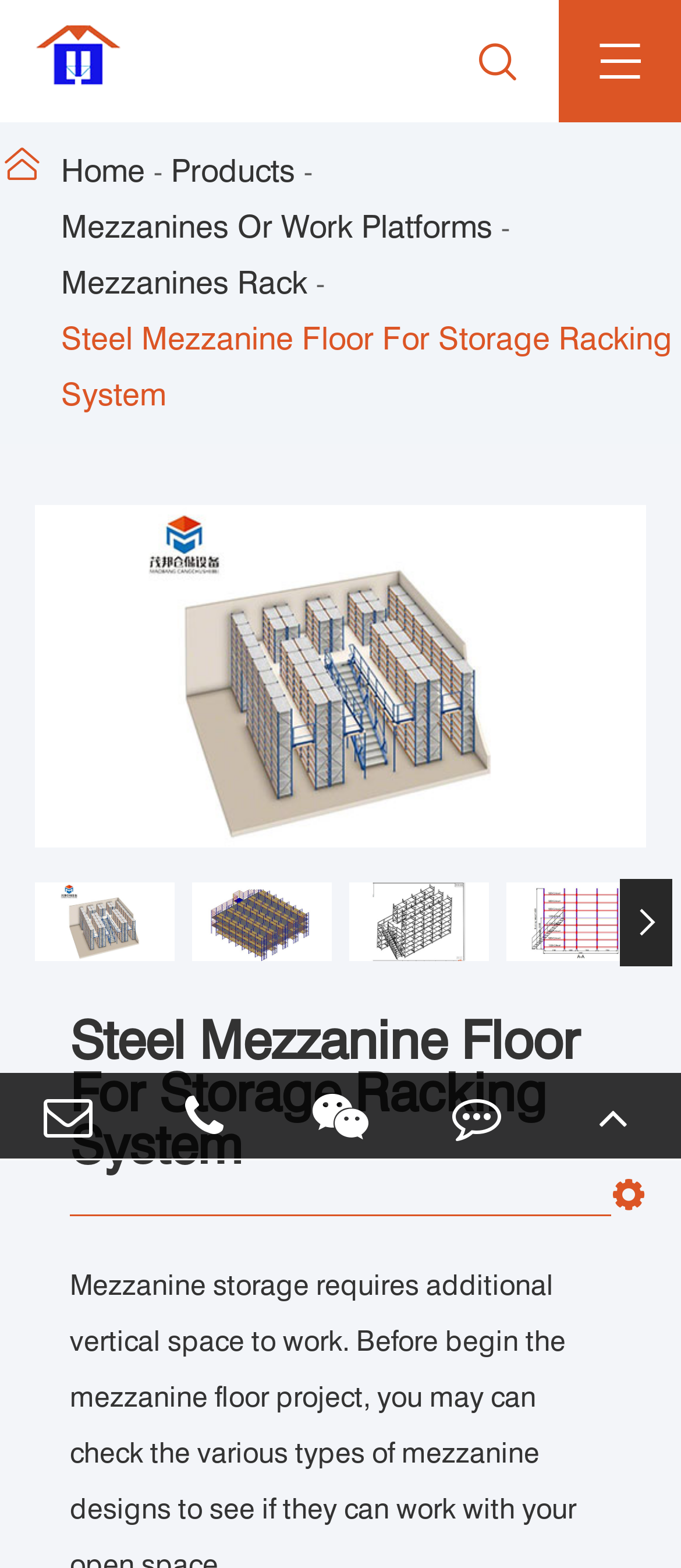Identify the bounding box coordinates for the element you need to click to achieve the following task: "go to home page". The coordinates must be four float values ranging from 0 to 1, formatted as [left, top, right, bottom].

None